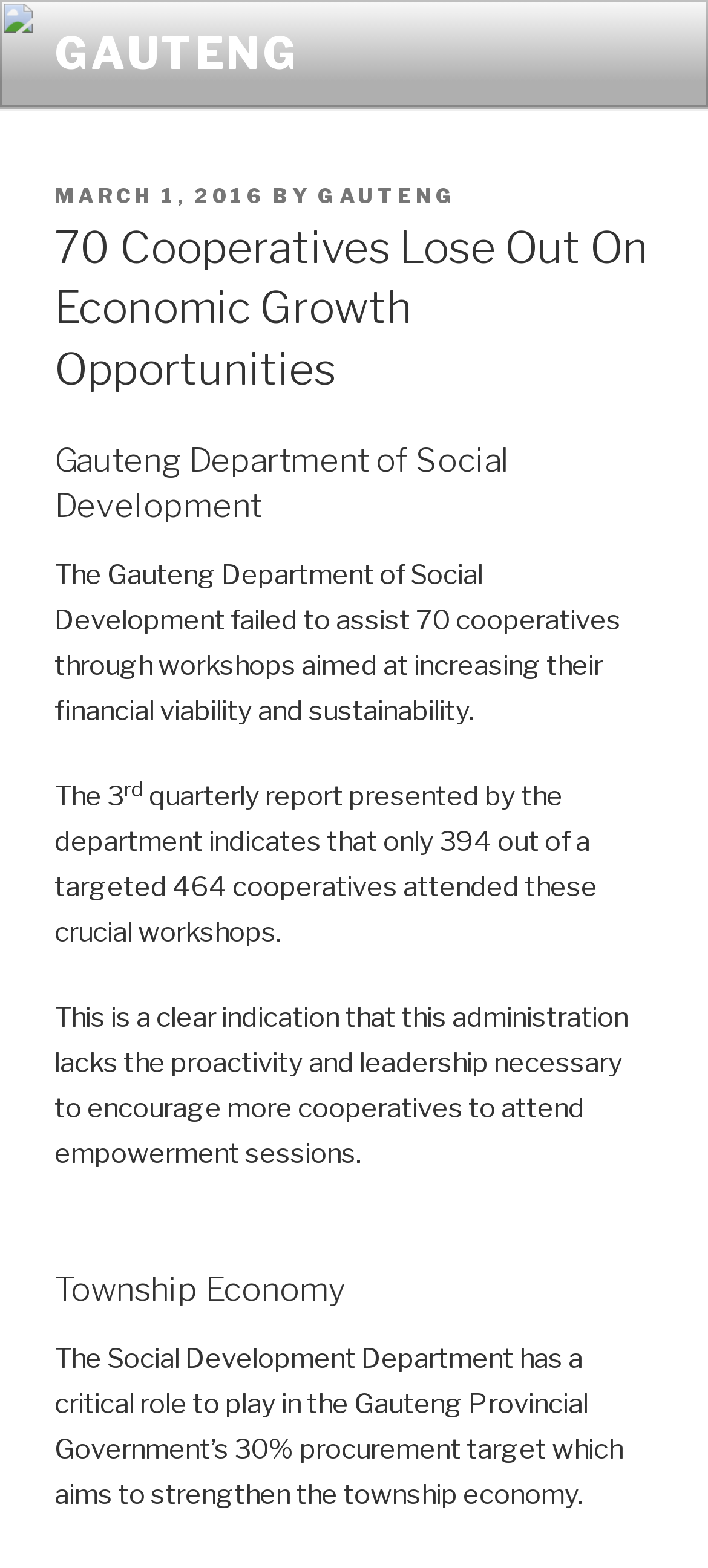Using the image as a reference, answer the following question in as much detail as possible:
What is the department that failed to assist 70 cooperatives?

The answer can be found in the second heading 'Gauteng Department of Social Development' which is a sub-element of the root element. This heading is located at the top of the webpage, indicating that it is a crucial piece of information.